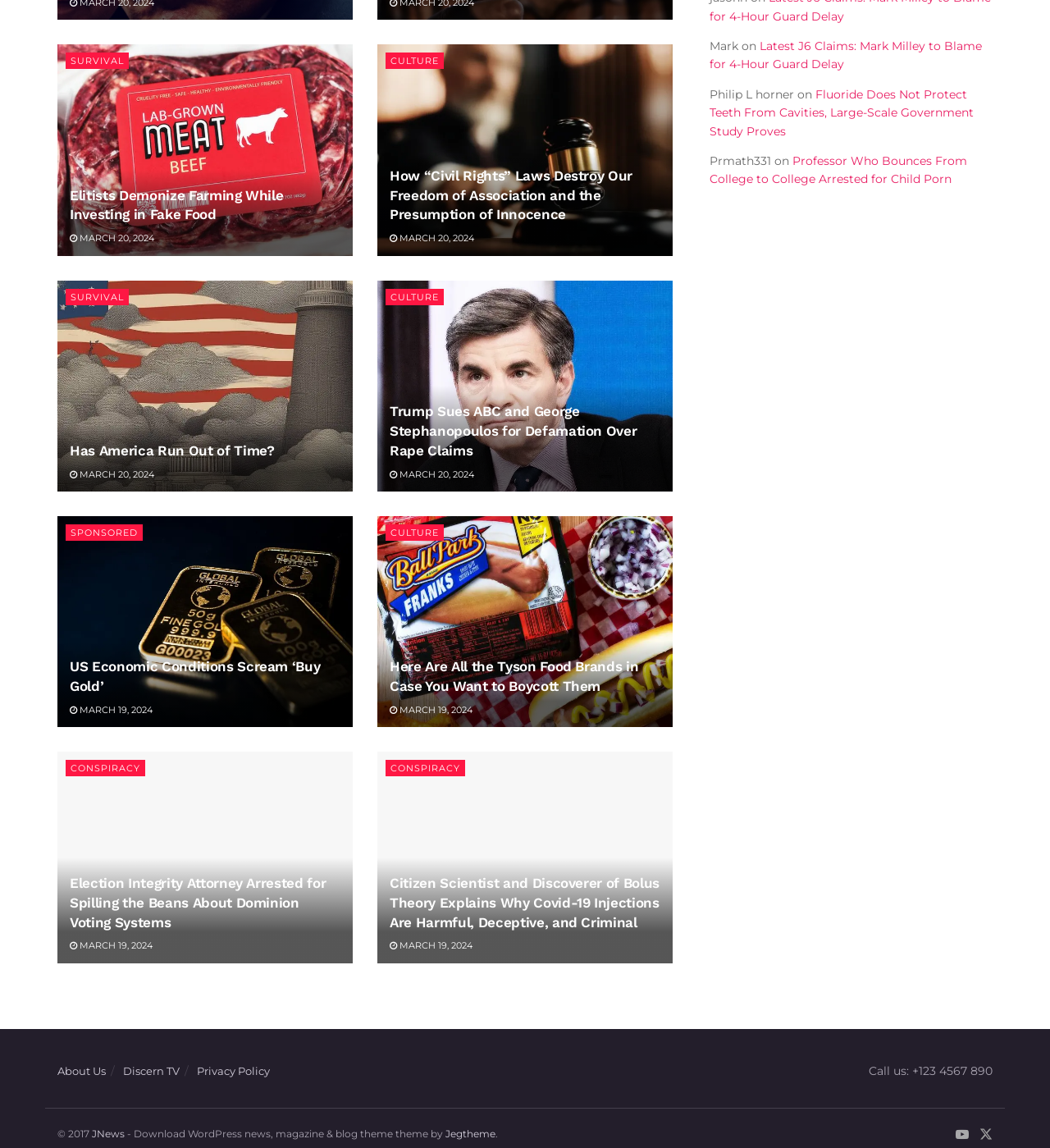Identify and provide the bounding box for the element described by: "March 20, 2024".

[0.066, 0.408, 0.147, 0.418]